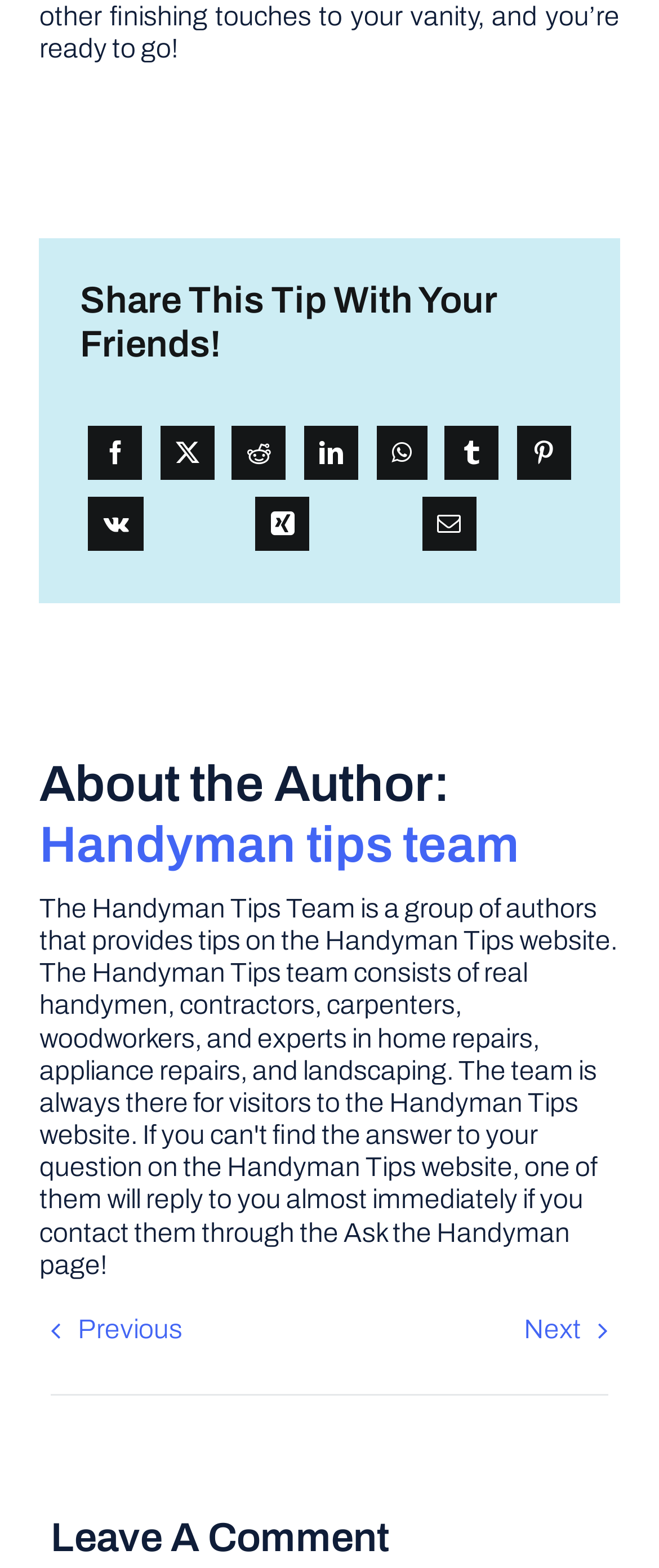Could you highlight the region that needs to be clicked to execute the instruction: "Read about the author"?

[0.06, 0.521, 0.788, 0.556]